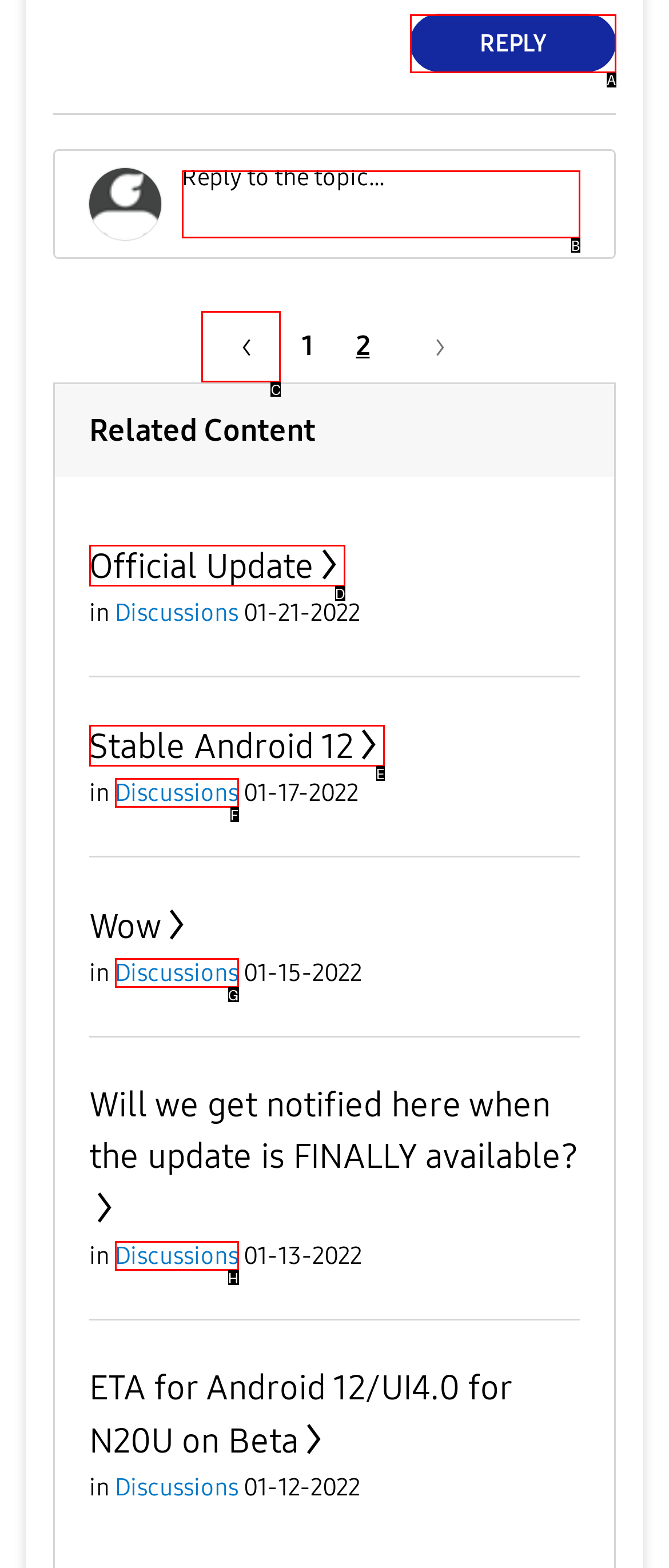Select the appropriate HTML element that needs to be clicked to finish the task: Reply to the topic
Reply with the letter of the chosen option.

B